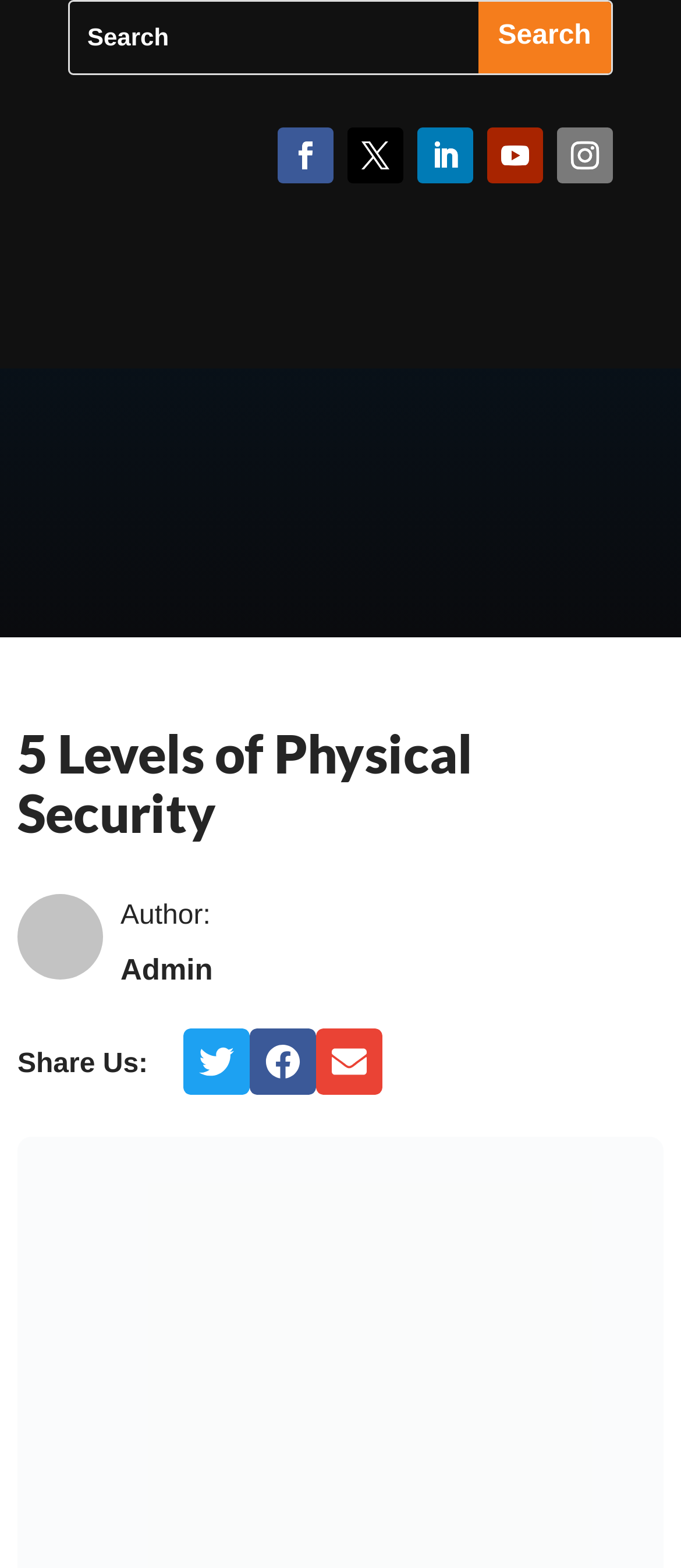Identify and extract the heading text of the webpage.

5 Levels of Physical Security